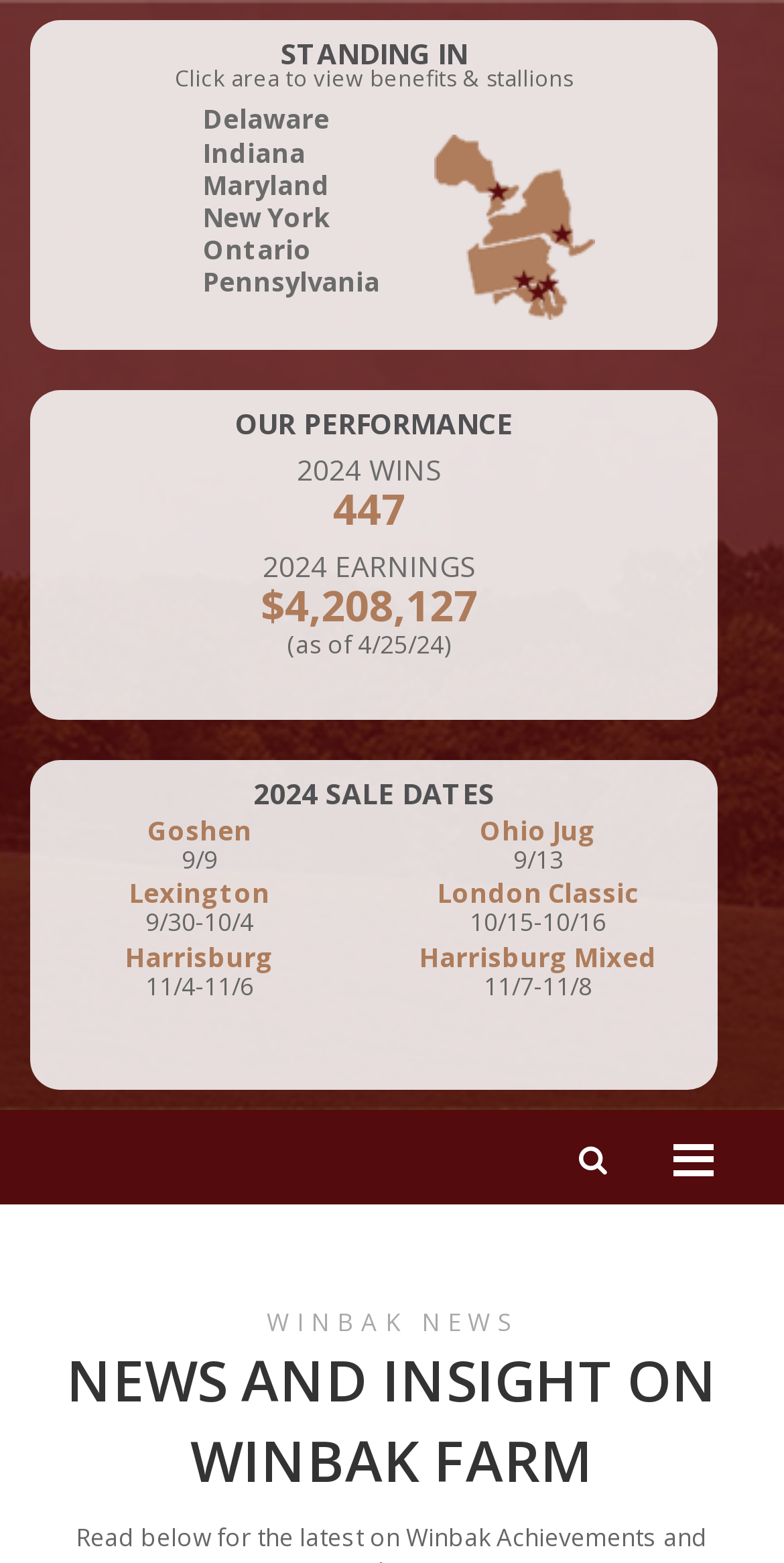Find the bounding box coordinates of the area that needs to be clicked in order to achieve the following instruction: "View 2024 WINS details". The coordinates should be specified as four float numbers between 0 and 1, i.e., [left, top, right, bottom].

[0.378, 0.288, 0.563, 0.312]